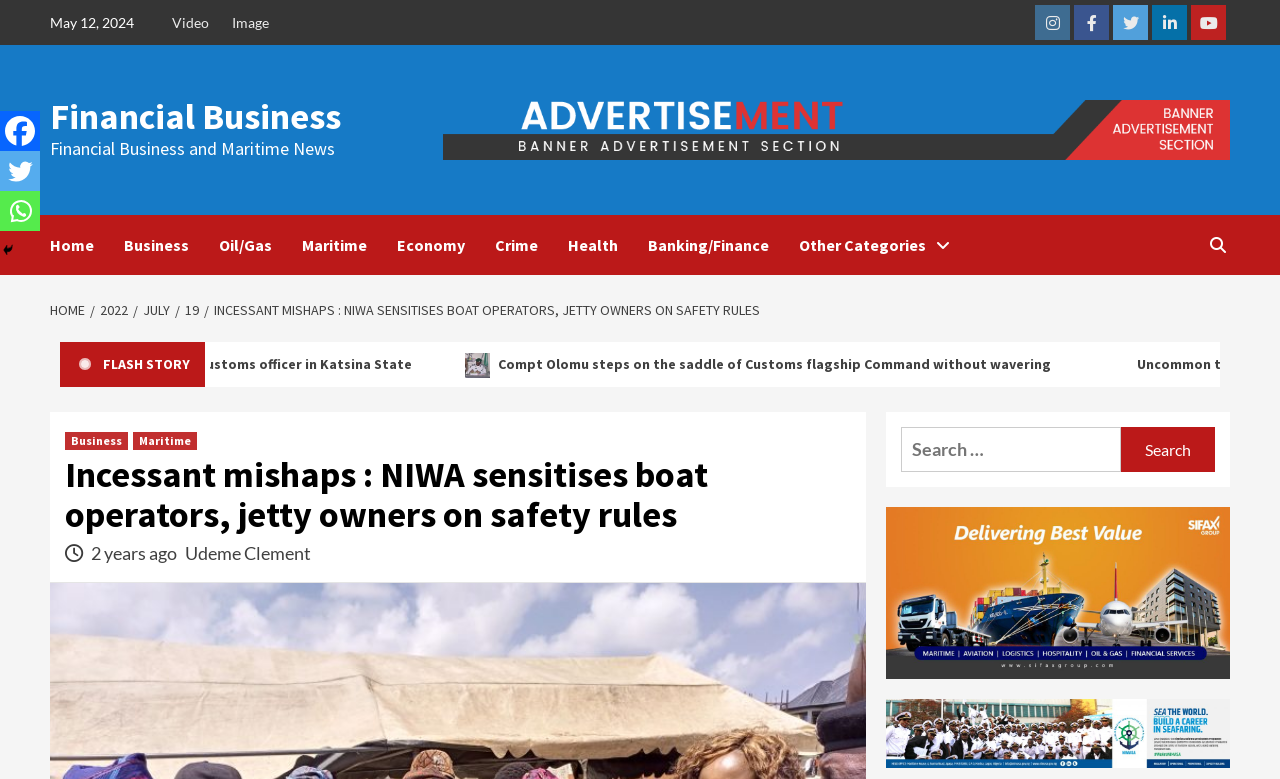What is the category of the news article 'Compt Olomu steps on the saddle of Customs flagship Command without wavering'?
Please provide a comprehensive answer to the question based on the webpage screenshot.

I found the category of the news article by looking at the link element that contains the article title, and it is categorized under 'Business'.